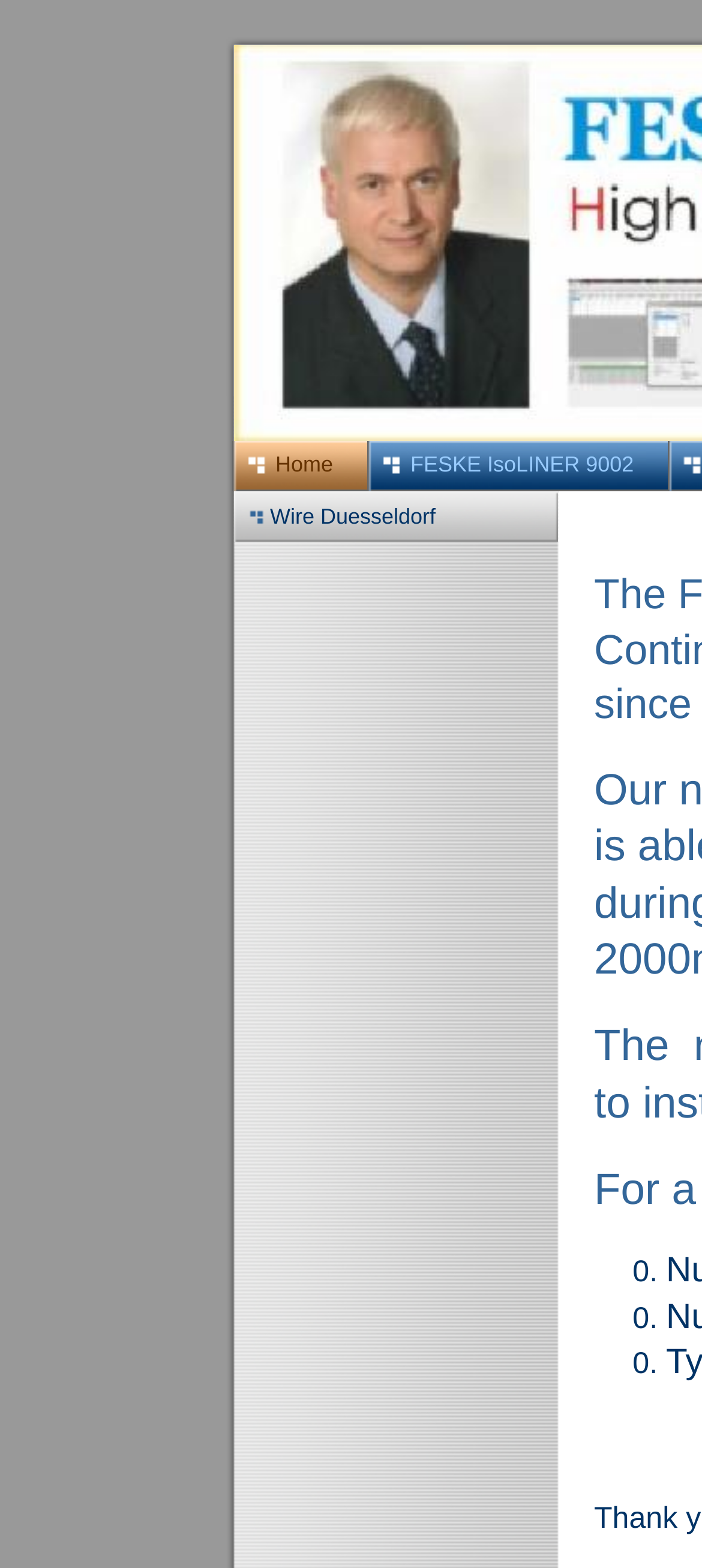How many list markers are present on the webpage?
Provide a thorough and detailed answer to the question.

The list markers can be found in the lower part of the webpage, and there are three of them, denoted by '0.' with bounding box coordinates [0.901, 0.799, 0.949, 0.824], [0.901, 0.828, 0.949, 0.853], and [0.901, 0.857, 0.949, 0.882].